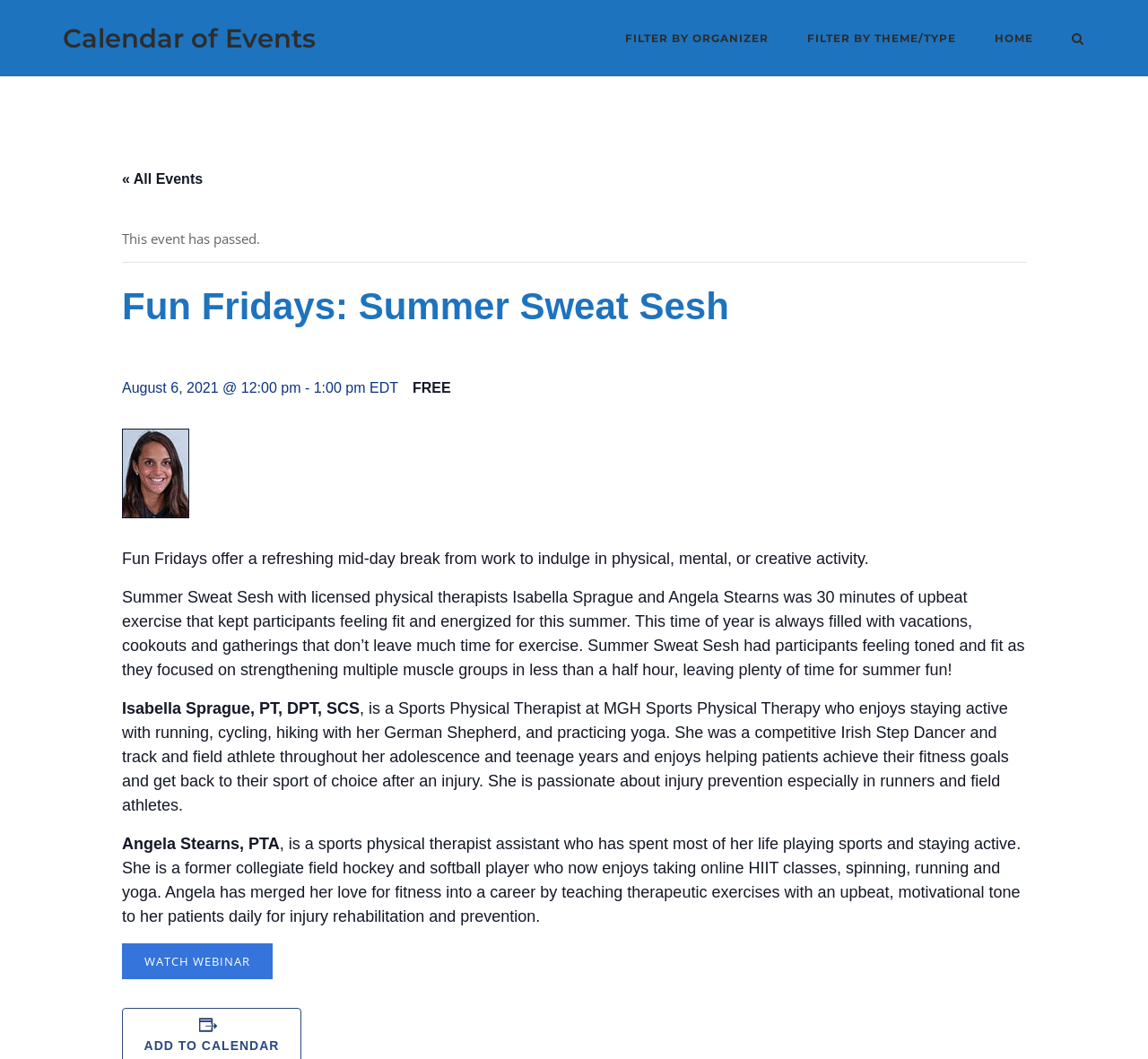Please specify the bounding box coordinates of the clickable region to carry out the following instruction: "Add the event to calendar". The coordinates should be four float numbers between 0 and 1, in the format [left, top, right, bottom].

[0.125, 0.981, 0.243, 0.994]